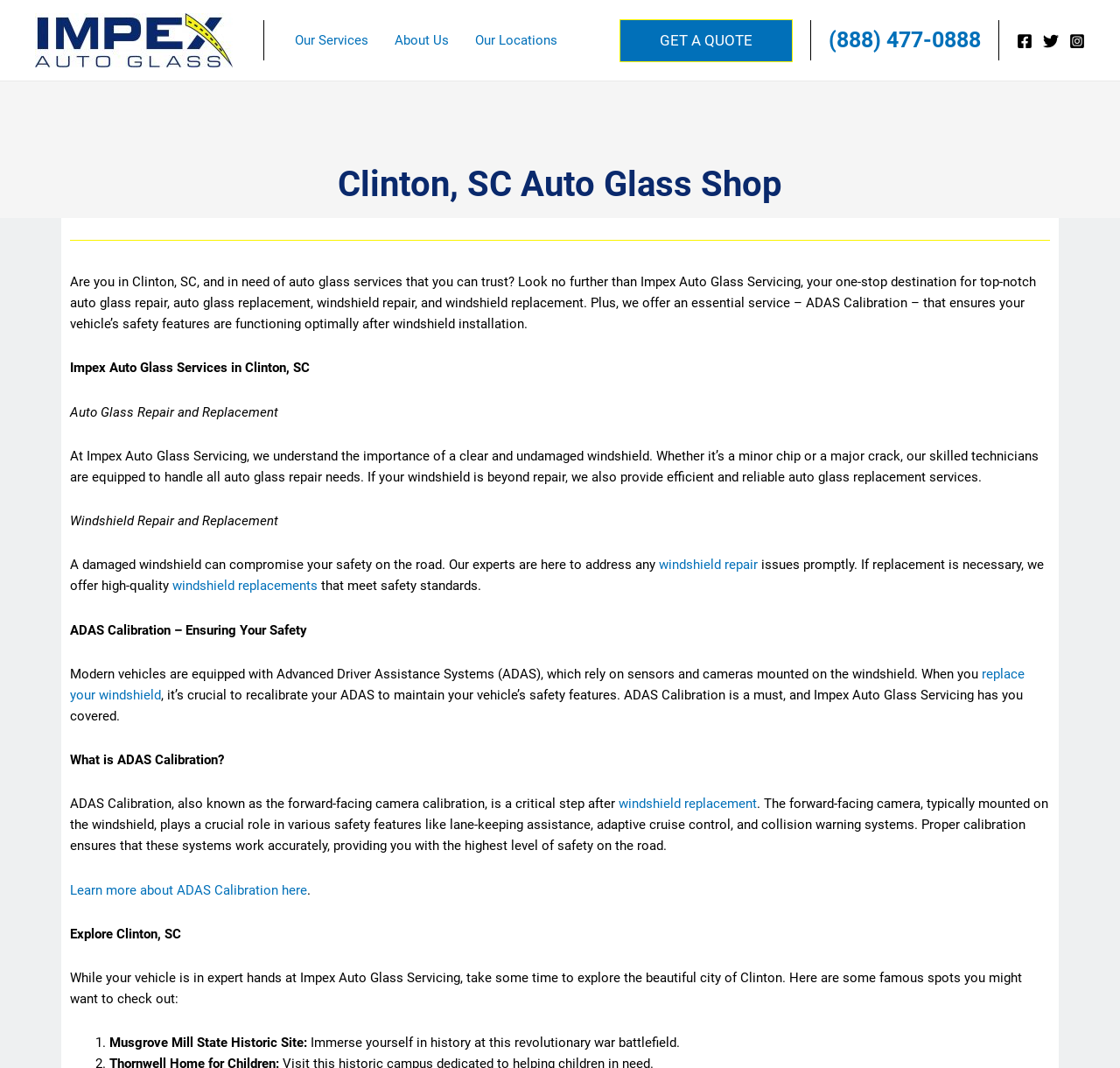Specify the bounding box coordinates of the region I need to click to perform the following instruction: "Click on the 'GET A QUOTE' link". The coordinates must be four float numbers in the range of 0 to 1, i.e., [left, top, right, bottom].

[0.553, 0.018, 0.708, 0.058]